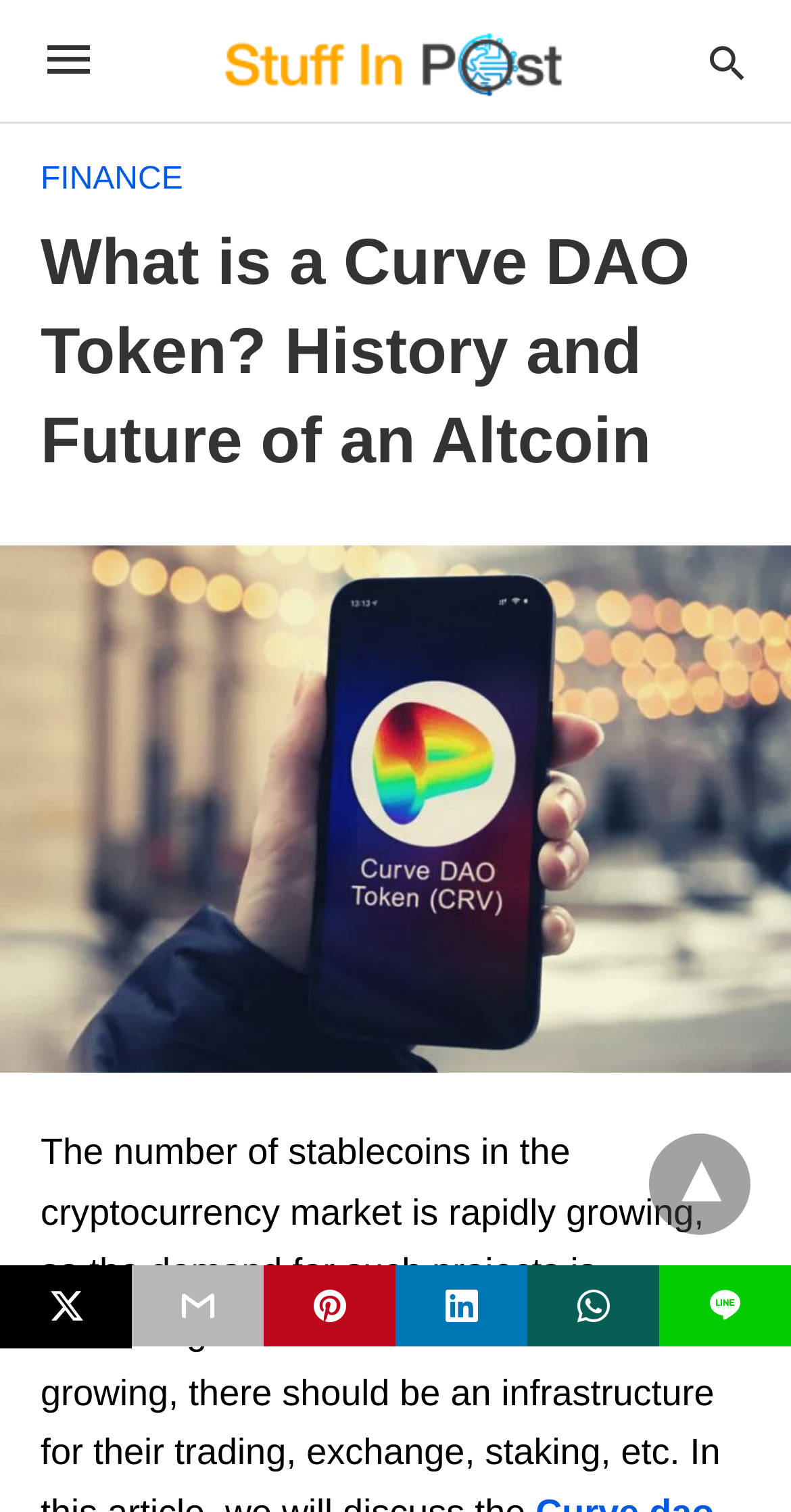Answer the following query with a single word or phrase:
What is the purpose of the search bar?

Type your query